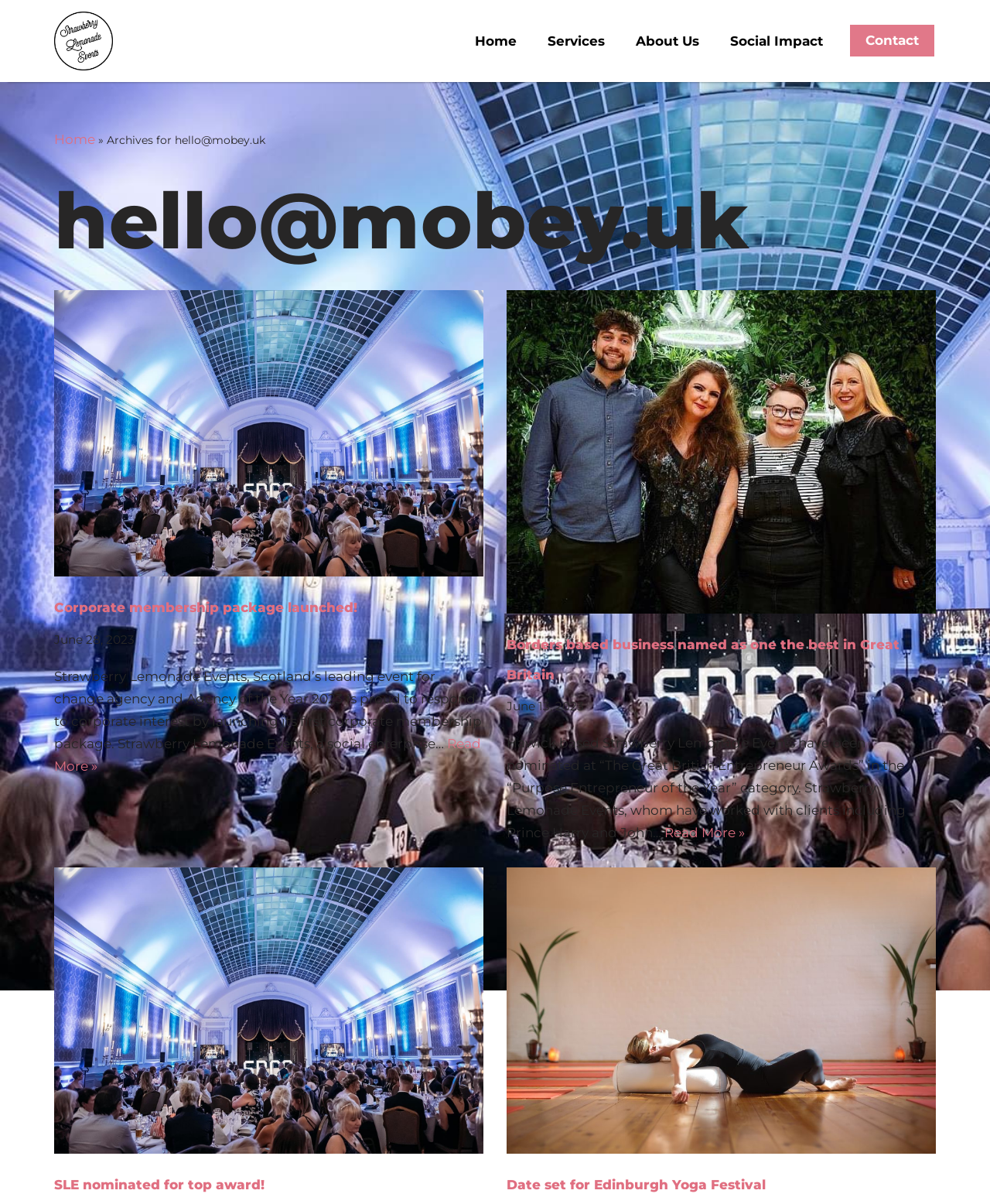Locate the UI element described as follows: "Social Impact". Return the bounding box coordinates as four float numbers between 0 and 1 in the order [left, top, right, bottom].

[0.722, 0.019, 0.847, 0.049]